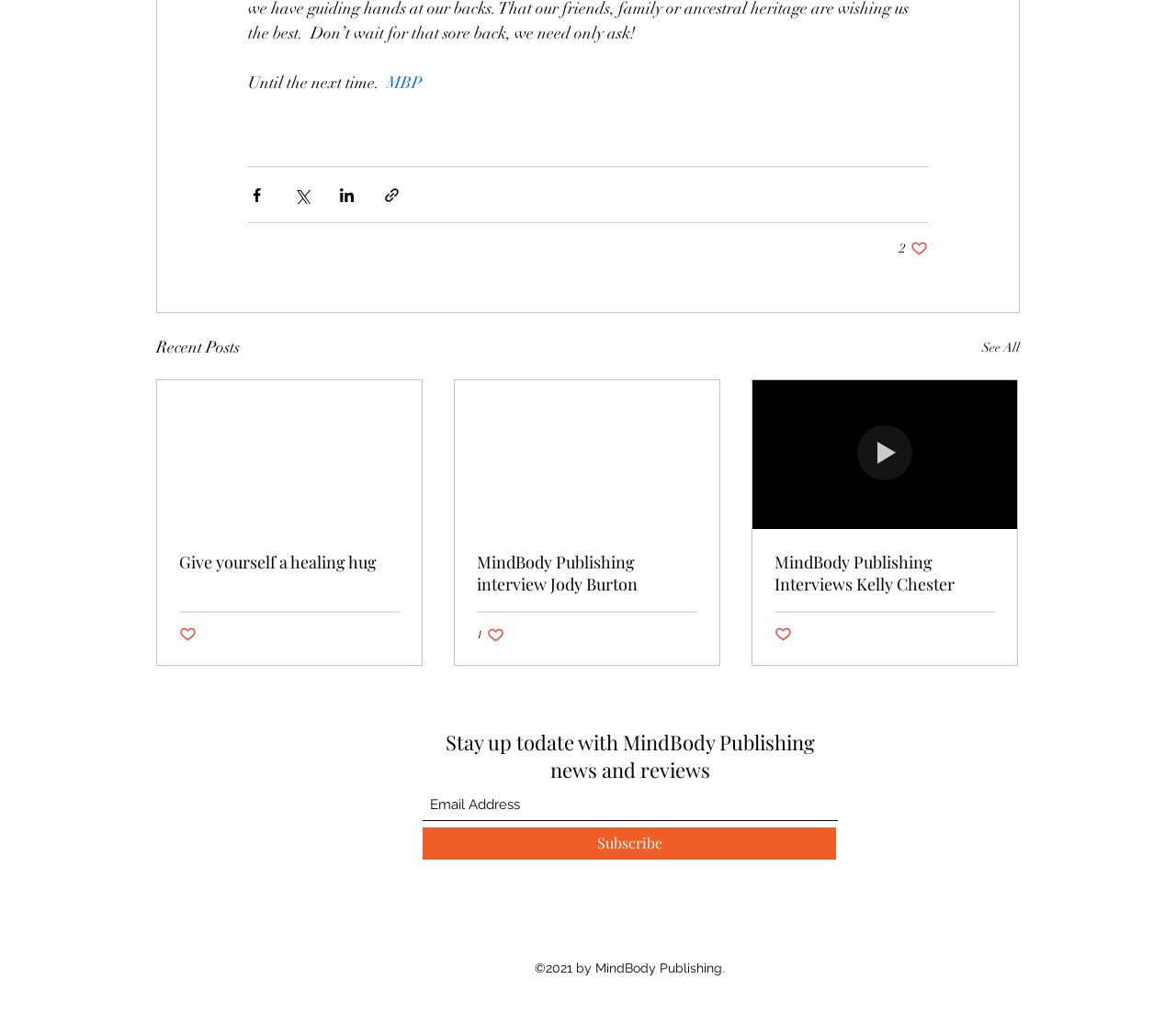Please identify the bounding box coordinates of the clickable region that I should interact with to perform the following instruction: "View recent post". The coordinates should be expressed as four float numbers between 0 and 1, i.e., [left, top, right, bottom].

[0.134, 0.375, 0.359, 0.656]